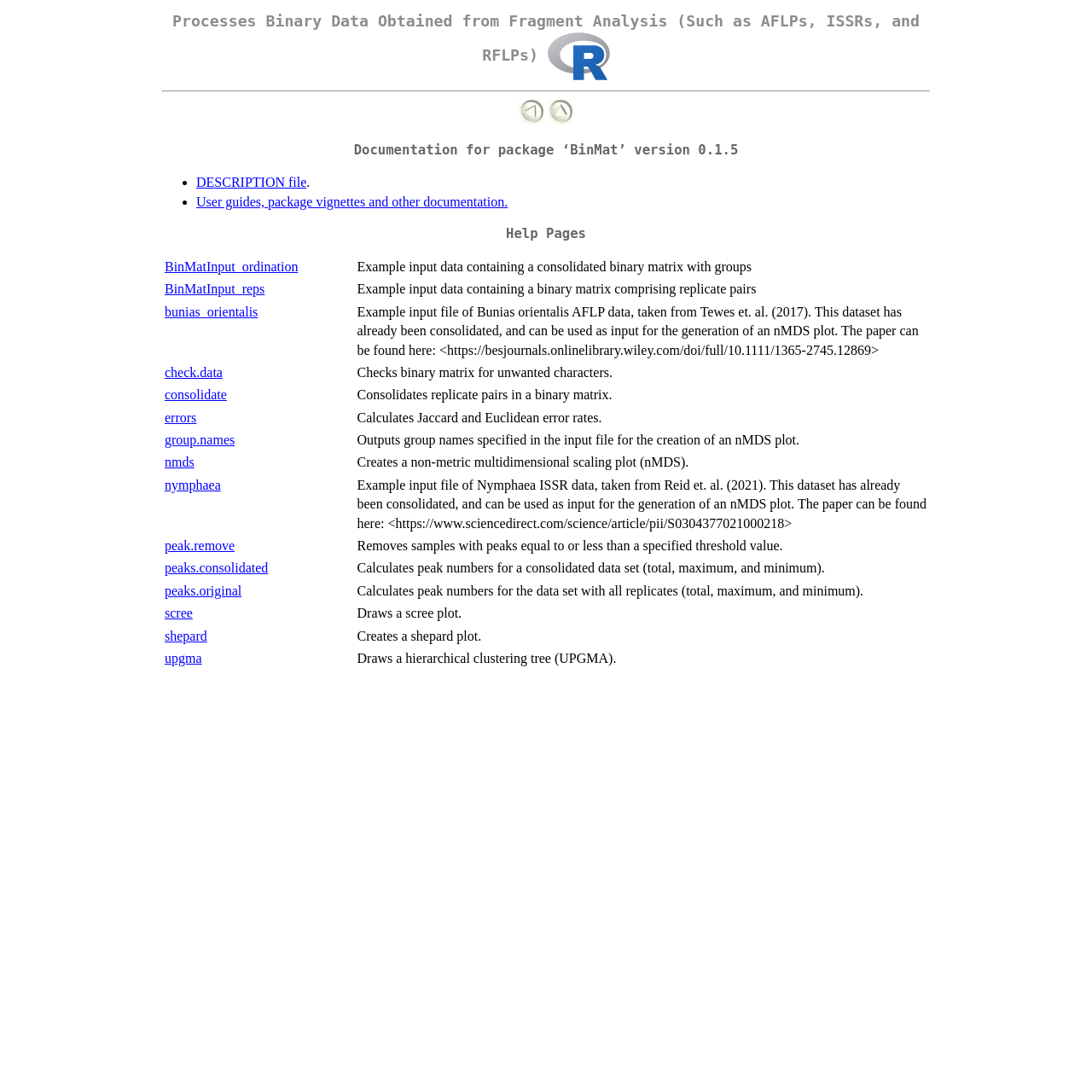Find and indicate the bounding box coordinates of the region you should select to follow the given instruction: "Access BinMatInput_reps help page".

[0.15, 0.256, 0.325, 0.275]